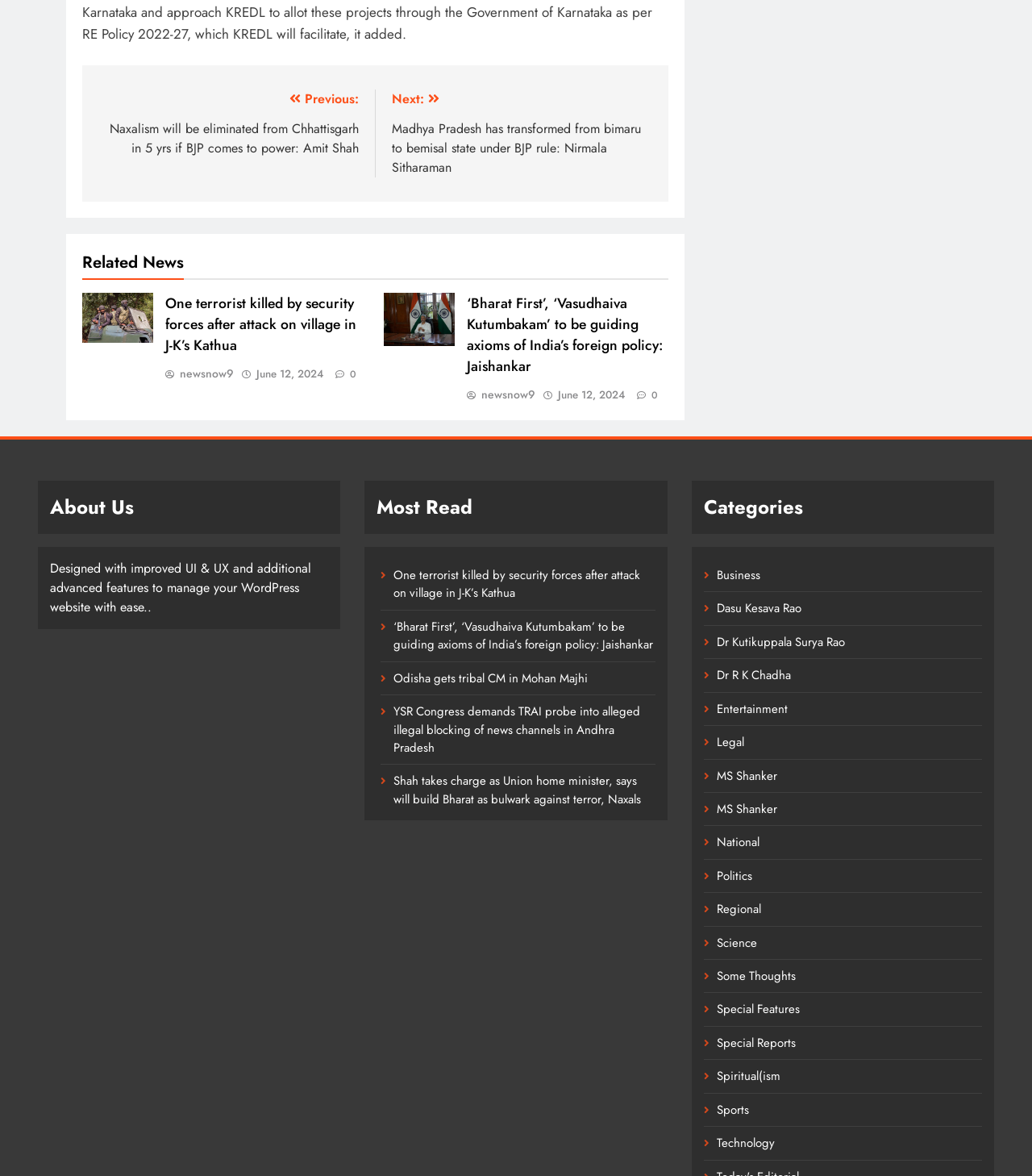Find the bounding box coordinates of the area to click in order to follow the instruction: "Learn about 'Which is better for you, hot water or cold water?'".

None